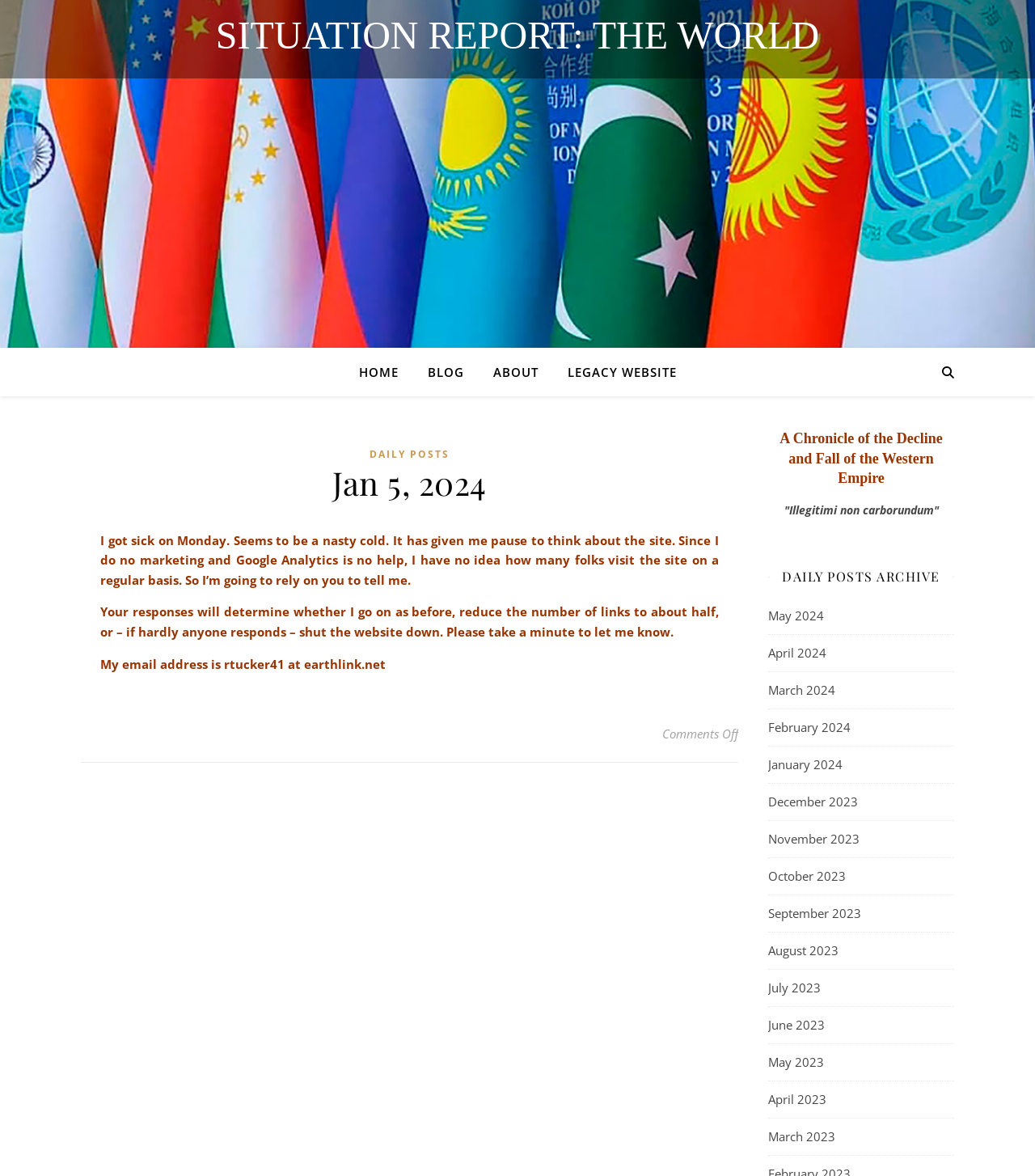Please find and generate the text of the main heading on the webpage.

Jan 5, 2024